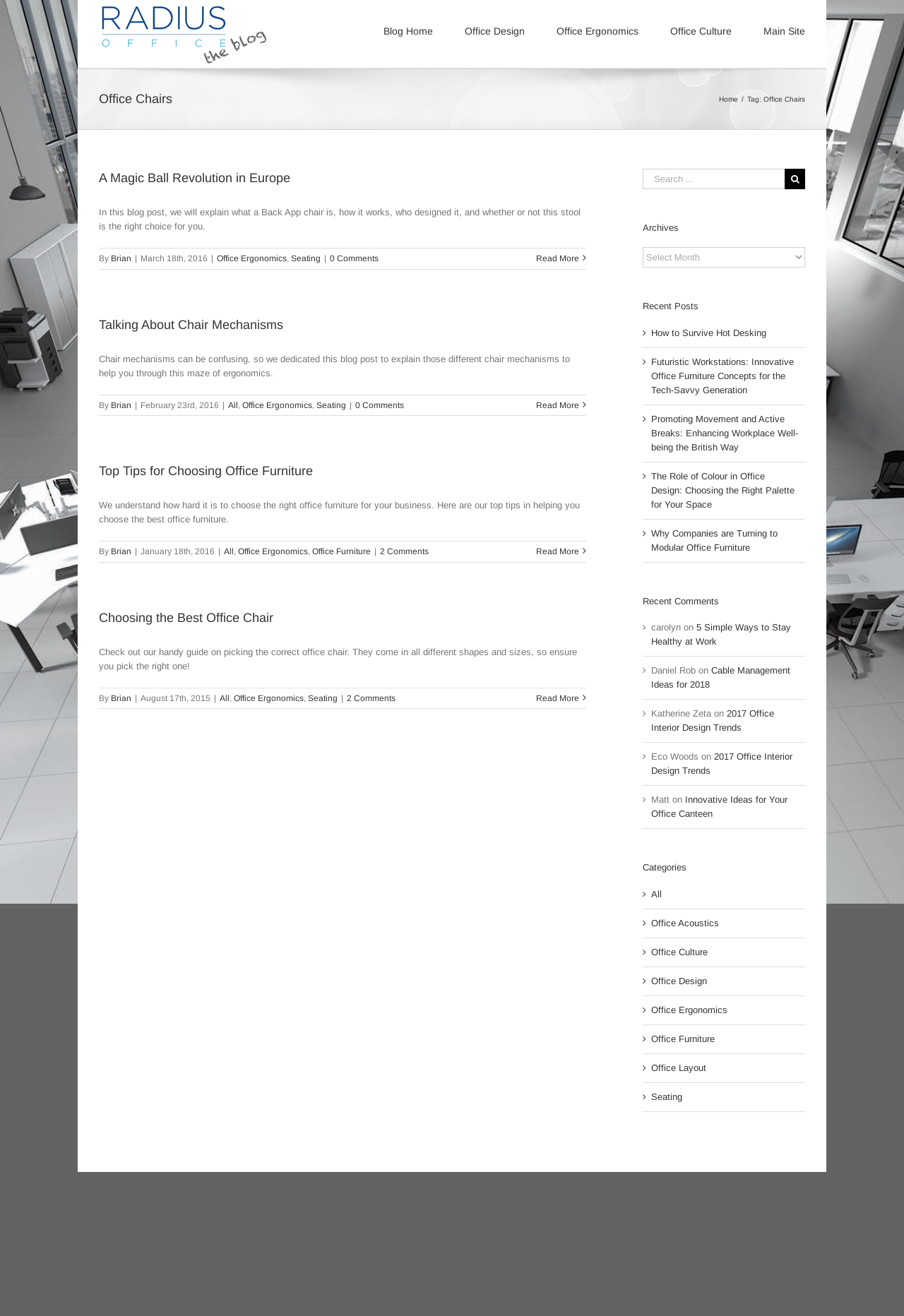What is the name of the office?
Look at the screenshot and give a one-word or phrase answer.

Radius Office